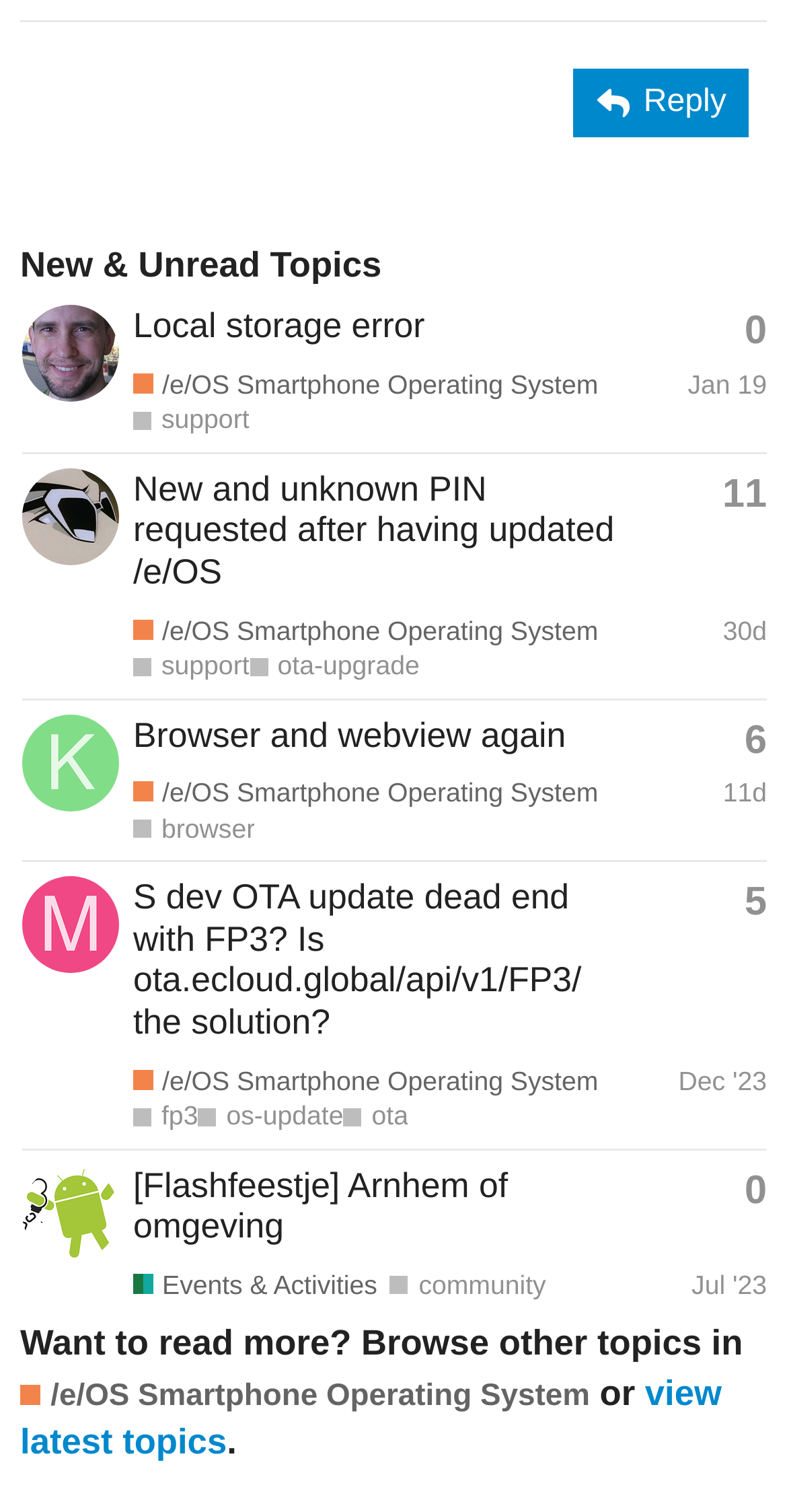Please identify the bounding box coordinates of the element I should click to complete this instruction: 'View a topic with 0 replies'. The coordinates should be given as four float numbers between 0 and 1, like this: [left, top, right, bottom].

[0.027, 0.202, 0.974, 0.299]